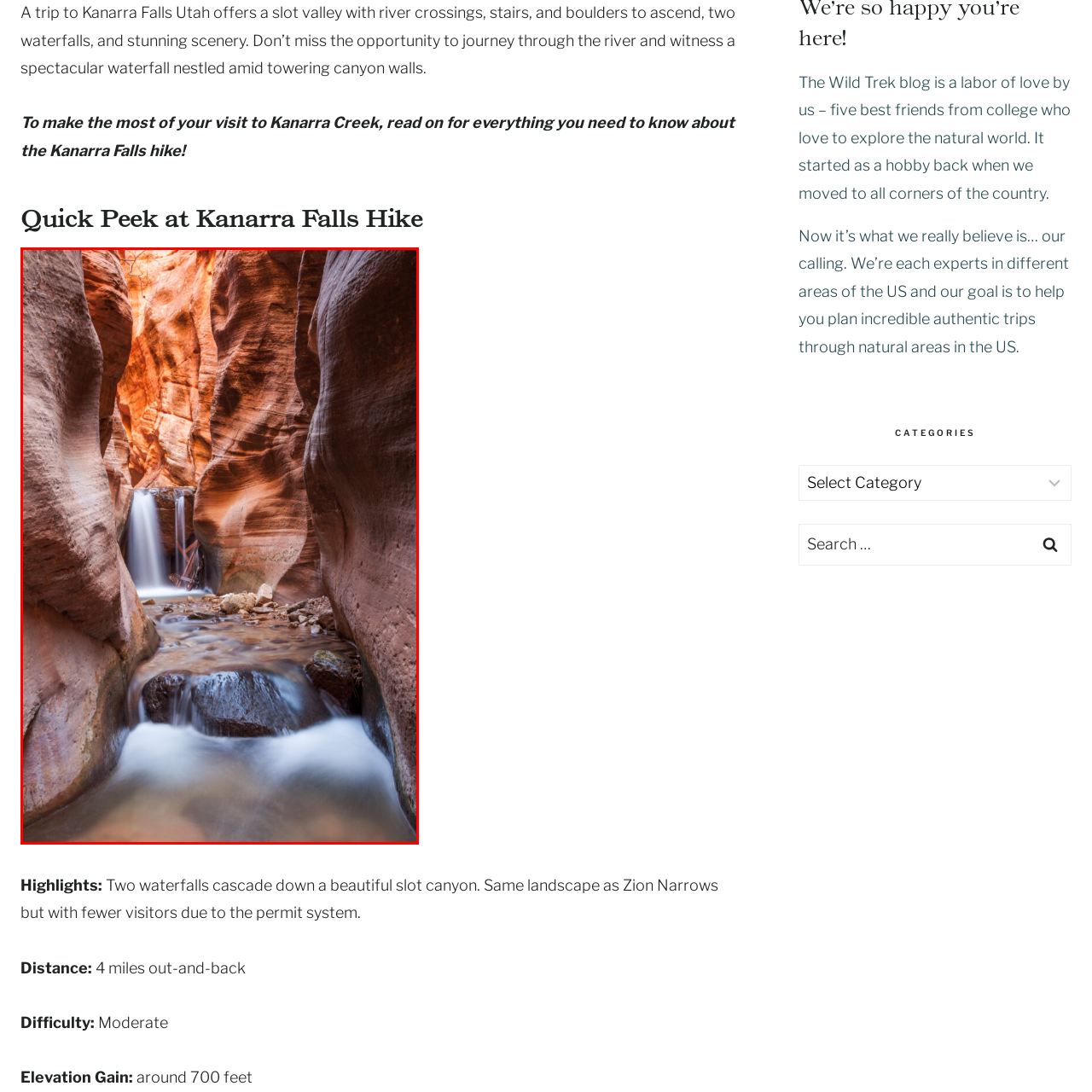What type of rock walls are featured in the image?
Please analyze the image within the red bounding box and provide a comprehensive answer based on the visual information.

The caption describes the rock walls as 'towering, smooth, reddish', providing a clear indication of the type of rock formations present in the image.